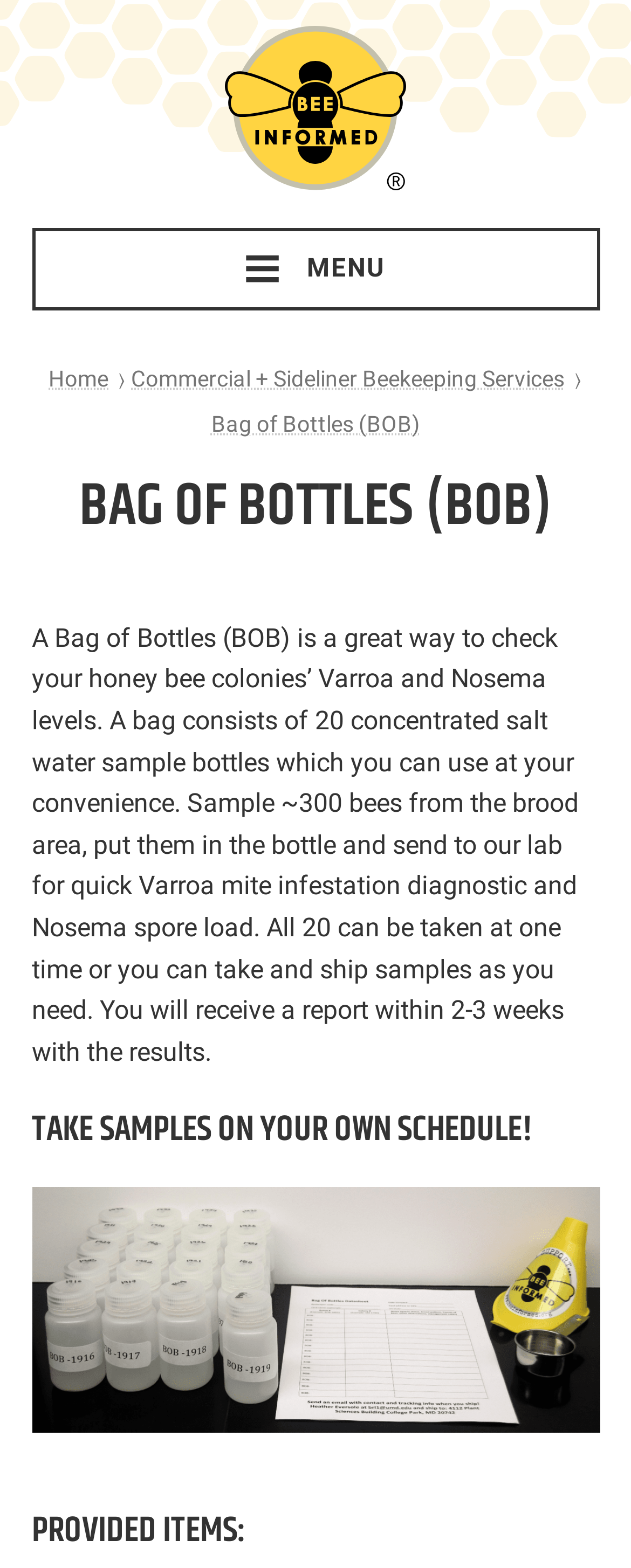How many sample bottles are in a Bag of Bottles (BOB)?
Provide a detailed answer to the question, using the image to inform your response.

According to the webpage, a Bag of Bottles (BOB) consists of 20 concentrated salt water sample bottles, which can be used to sample bees from the brood area and send to a lab for diagnostic testing.